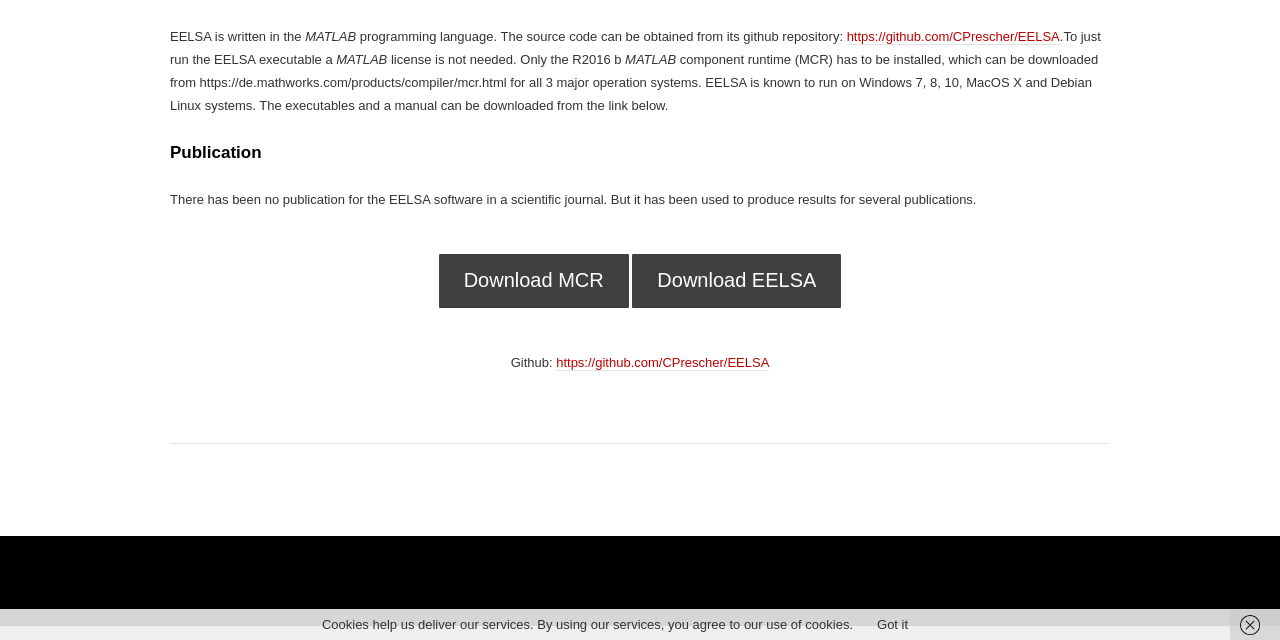Using the format (top-left x, top-left y, bottom-right x, bottom-right y), and given the element description, identify the bounding box coordinates within the screenshot: Got it

[0.685, 0.964, 0.709, 0.988]